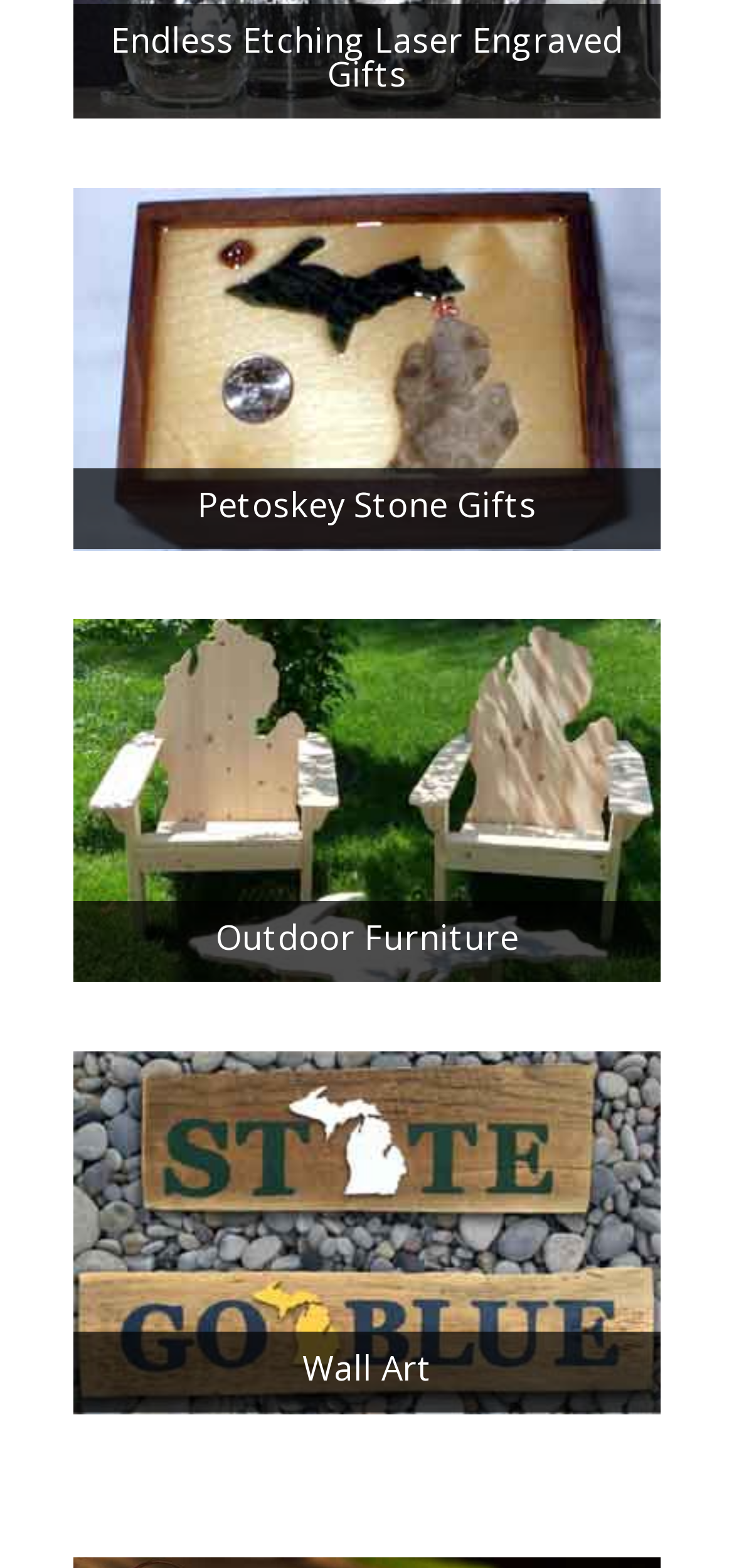Use the information in the screenshot to answer the question comprehensively: How many gift categories are there?

To determine the number of gift categories, I counted the number of headings and links that appear to be categories. There are four distinct categories: Endless Etching Laser Engraved Gifts, Petoskey Stone Gifts, Outdoor Furniture, and Wall Art.